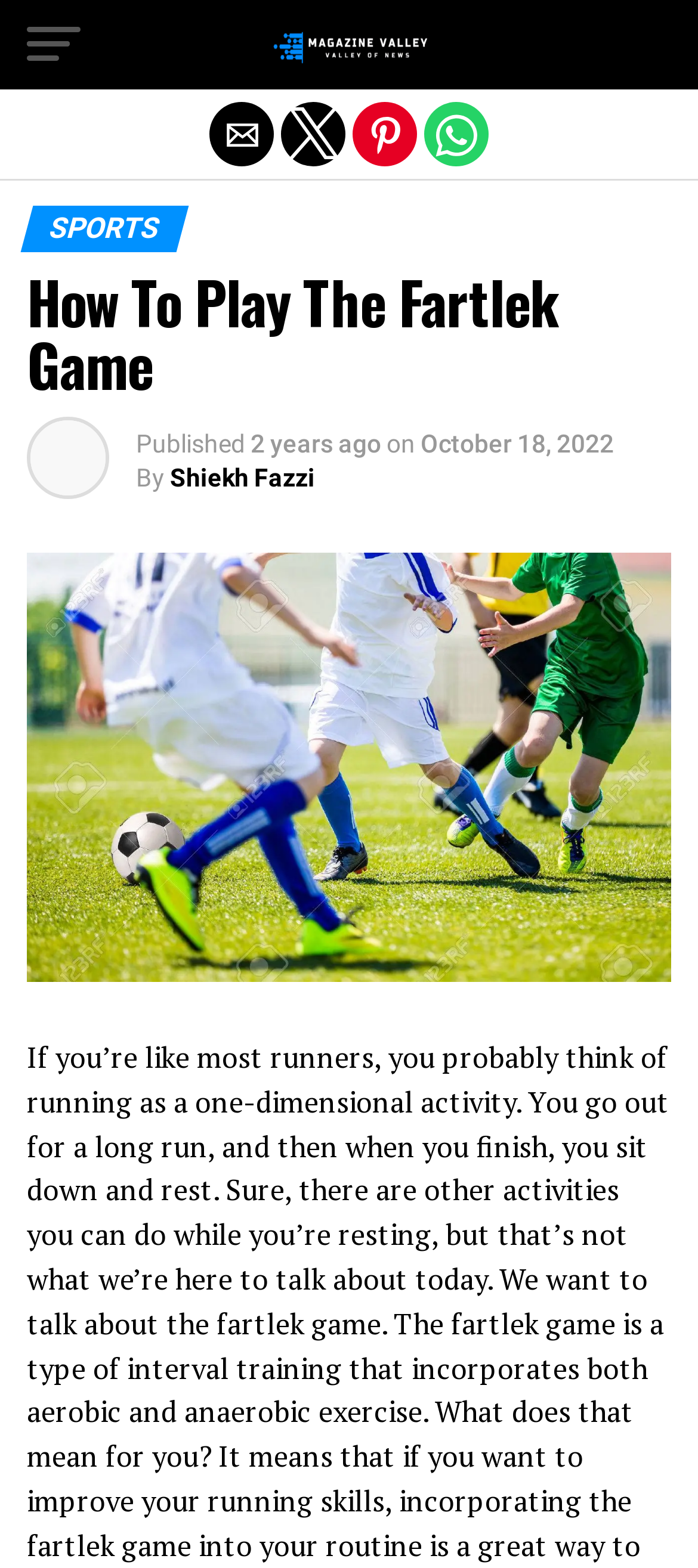Identify and provide the bounding box coordinates of the UI element described: "aria-label="Share by email"". The coordinates should be formatted as [left, top, right, bottom], with each number being a float between 0 and 1.

[0.3, 0.065, 0.392, 0.106]